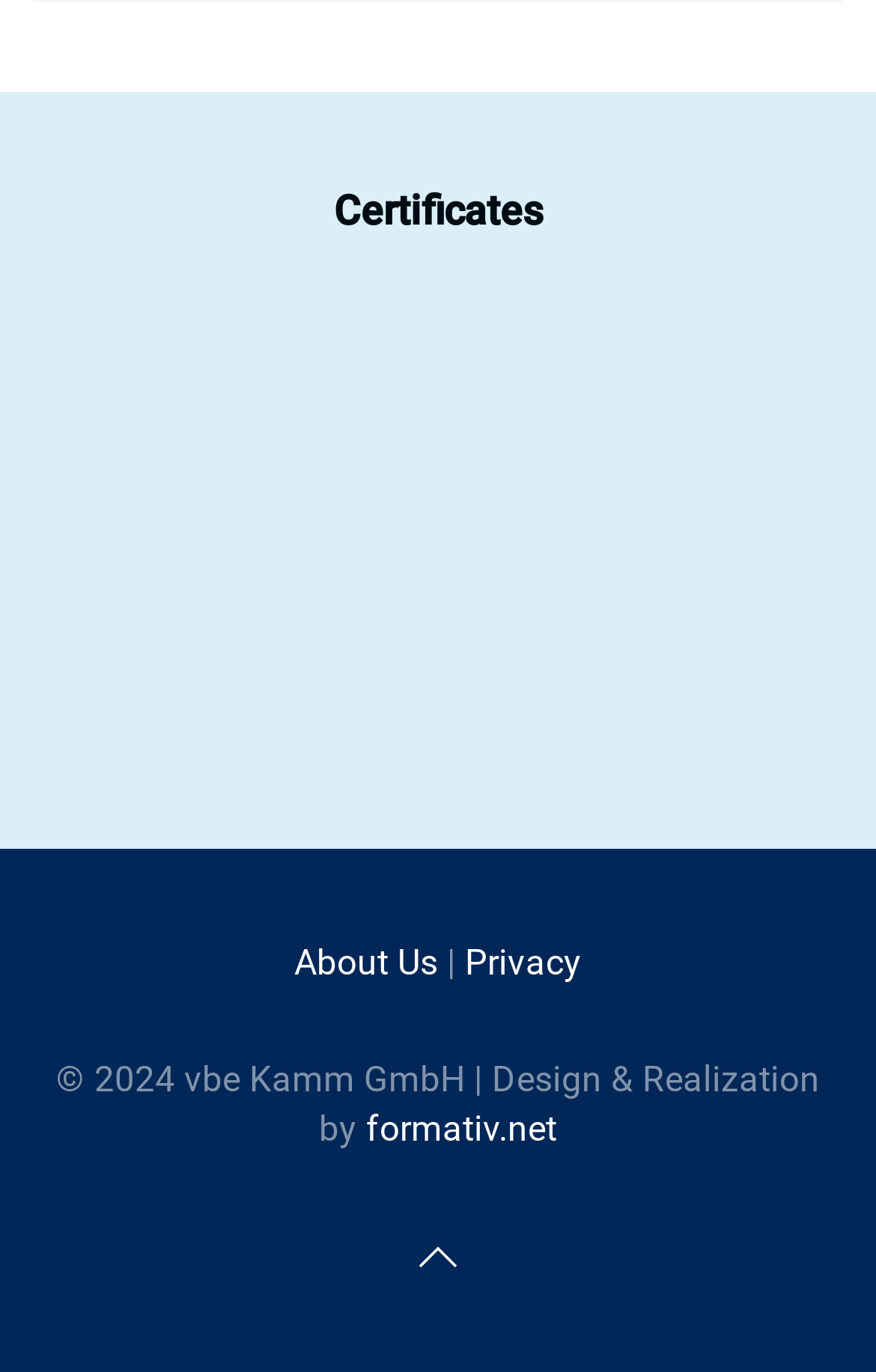What is the name of the company?
Using the details from the image, give an elaborate explanation to answer the question.

I found the company name 'vbe Kamm GmbH' in the footer section of the webpage, along with the copyright information and a link to the designer's website.